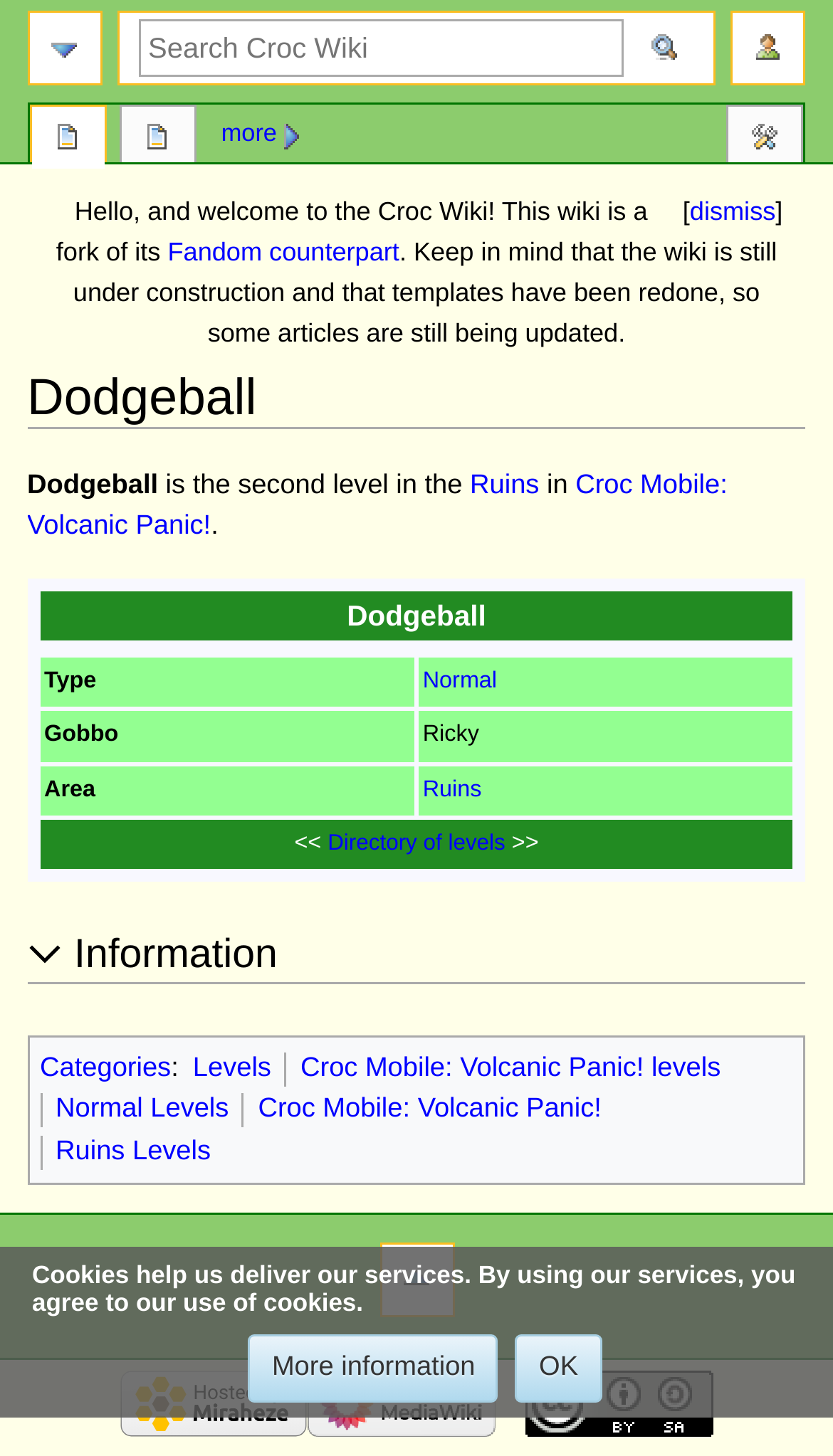What is the name of the level in the Ruins?
Answer the question with as much detail as you can, using the image as a reference.

The question asks for the name of the level in the Ruins. By looking at the webpage, we can see that the heading 'Dodgeball' is followed by the text 'is the second level in the Ruins'. Therefore, the answer is Dodgeball.